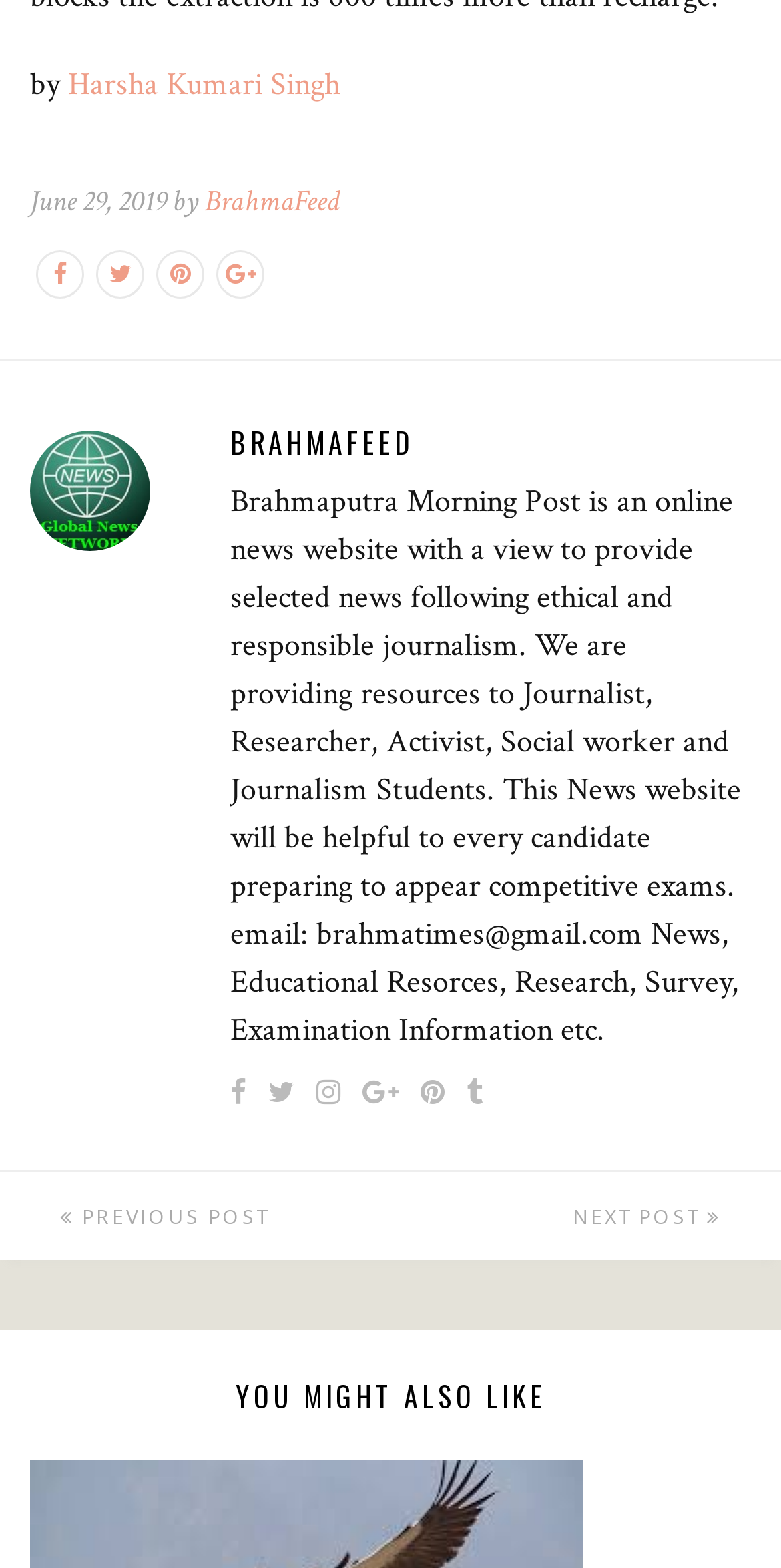Please identify the bounding box coordinates of the clickable area that will allow you to execute the instruction: "explore you might also like section".

[0.038, 0.876, 0.962, 0.903]